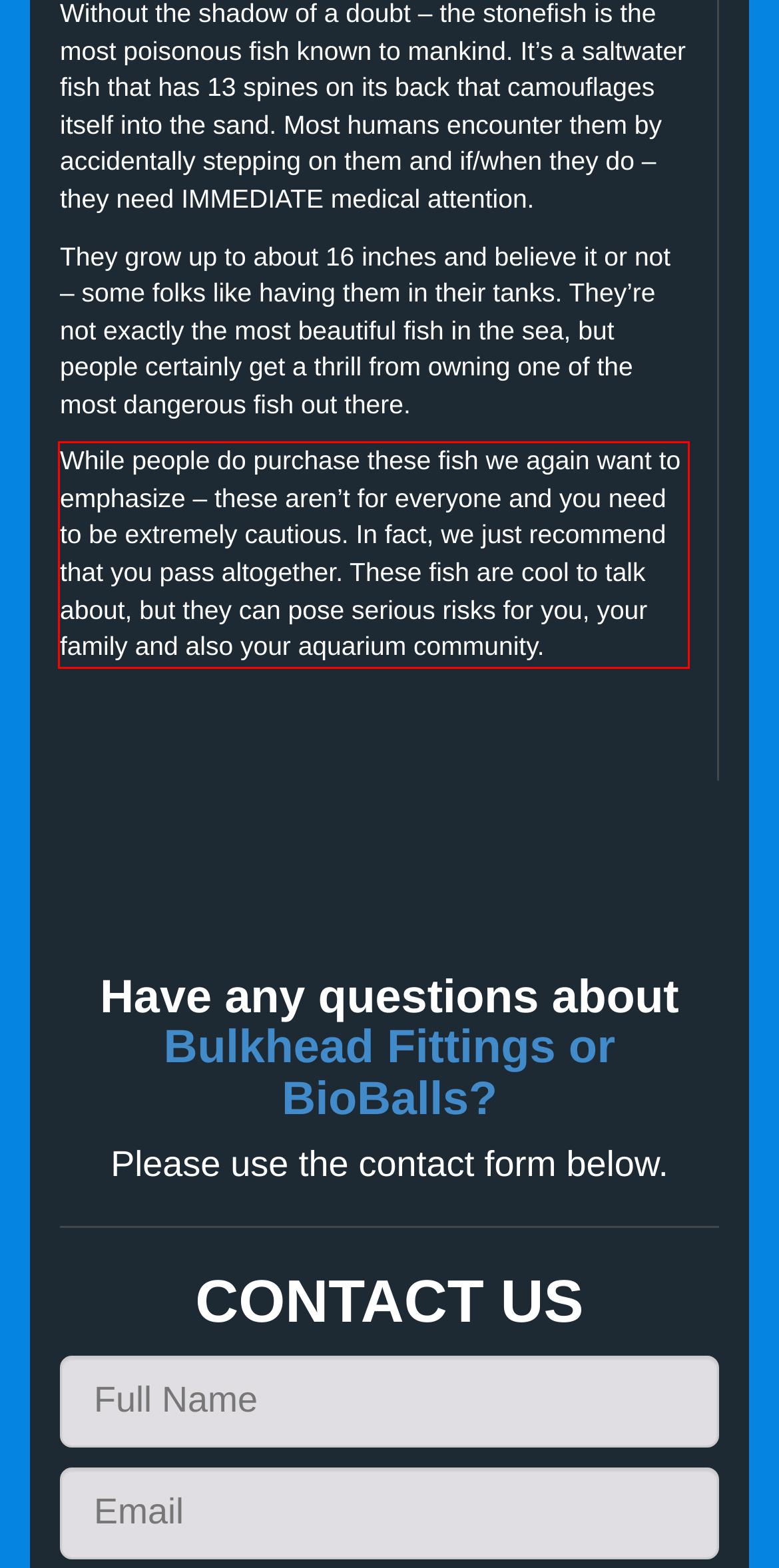Please identify the text within the red rectangular bounding box in the provided webpage screenshot.

While people do purchase these fish we again want to emphasize – these aren’t for everyone and you need to be extremely cautious. In fact, we just recommend that you pass altogether. These fish are cool to talk about, but they can pose serious risks for you, your family and also your aquarium community.